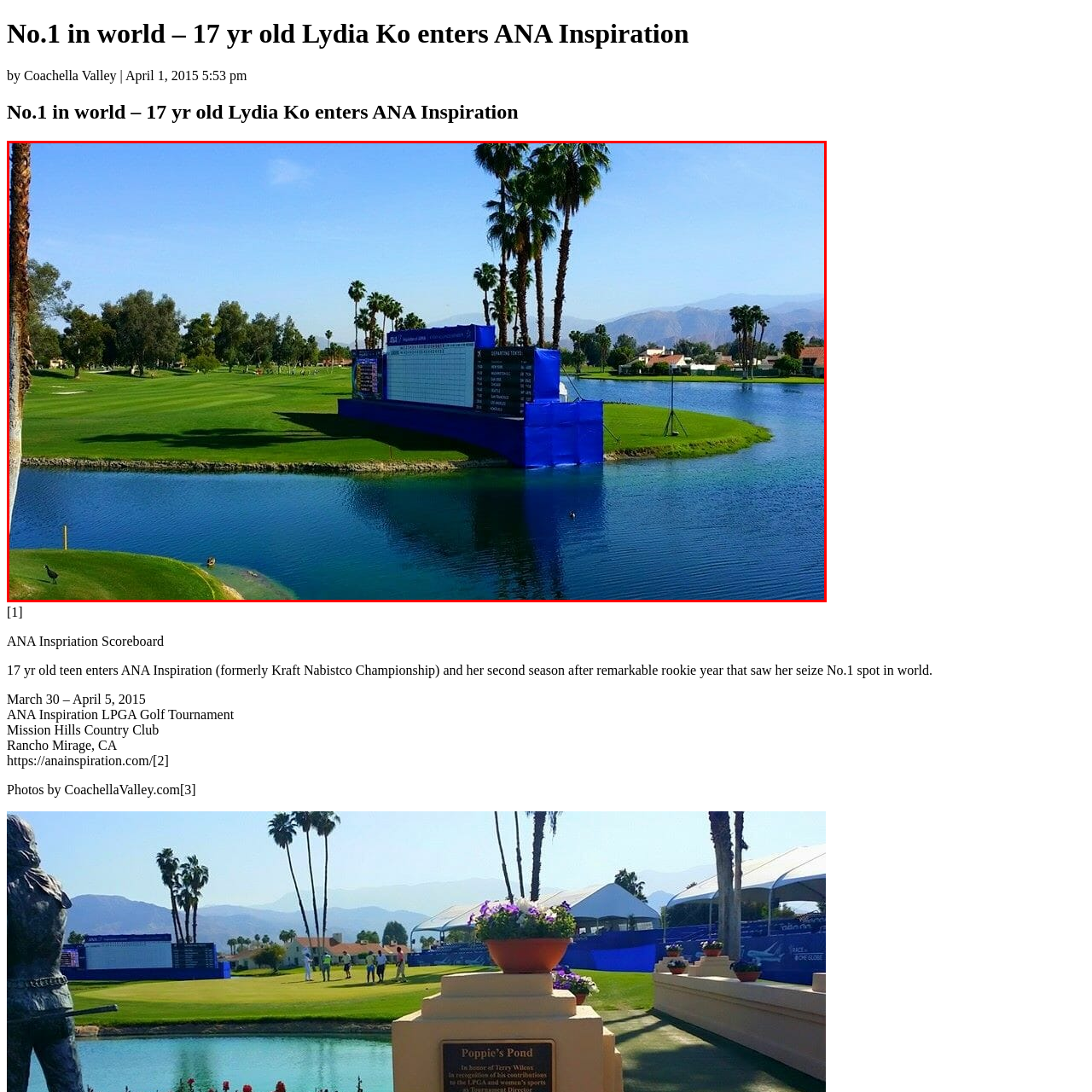What is the age of Lydia Ko?
Focus on the image highlighted by the red bounding box and deliver a thorough explanation based on what you see.

According to the caption, Lydia Ko is a remarkable 17-year-old golfer who entered the tournament after an impressive rookie season.